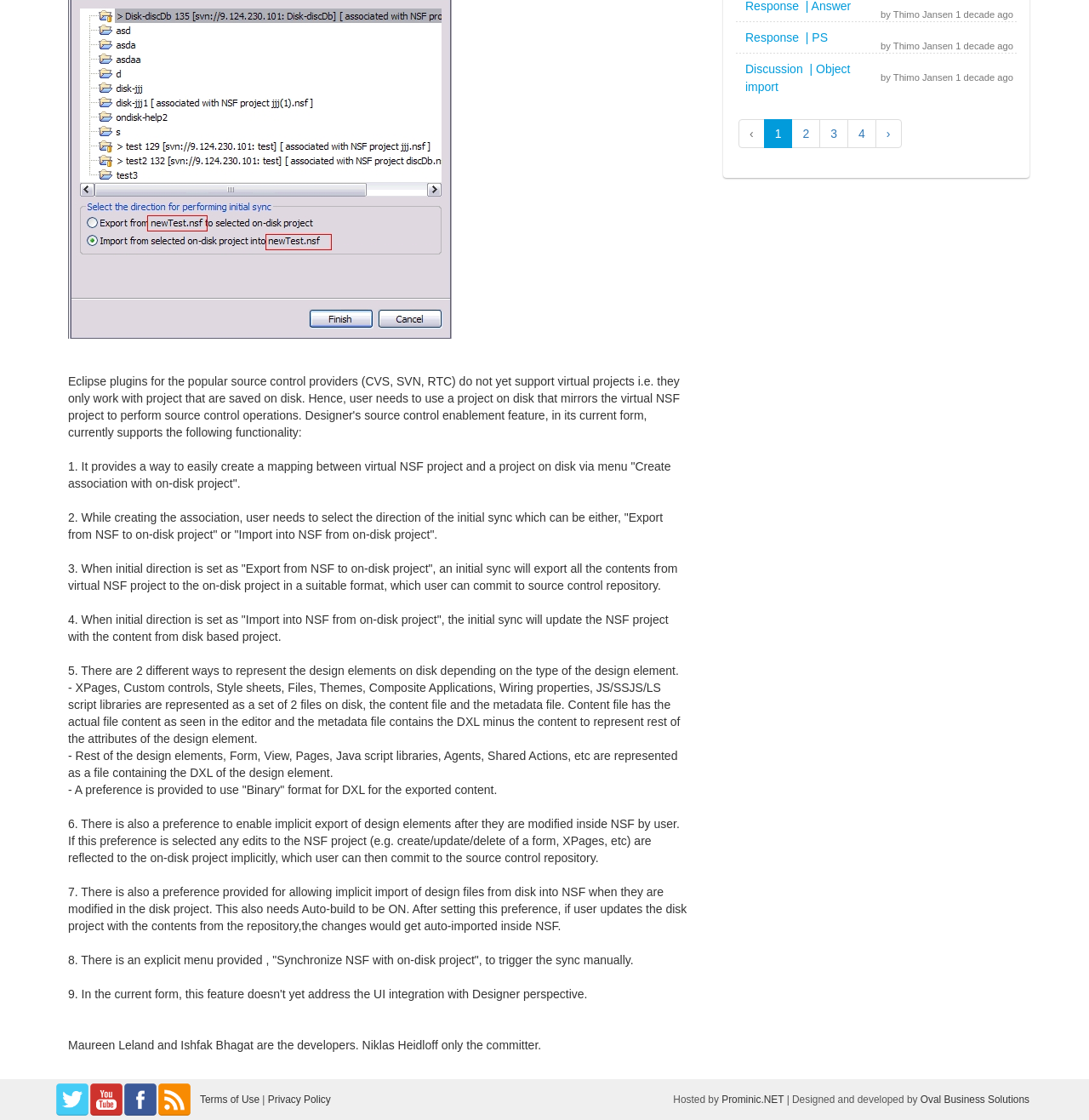Based on the element description: "Privacy Policy", identify the UI element and provide its bounding box coordinates. Use four float numbers between 0 and 1, [left, top, right, bottom].

[0.246, 0.976, 0.304, 0.987]